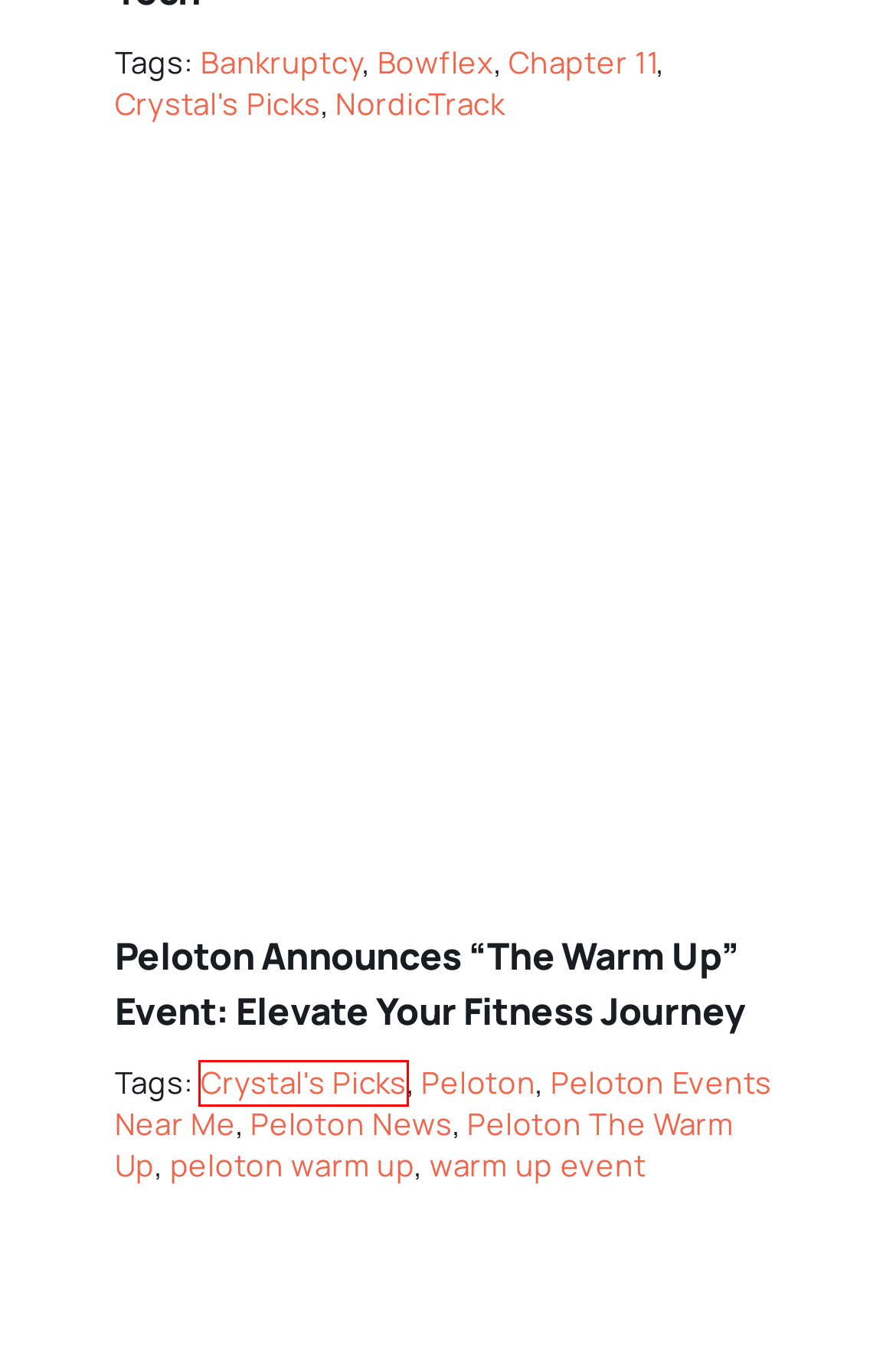Review the screenshot of a webpage that includes a red bounding box. Choose the webpage description that best matches the new webpage displayed after clicking the element within the bounding box. Here are the candidates:
A. Peloton: Gym Kit Stays! (For Now) - The Clip Out
B. Bankruptcy Archives - The Clip Out
C. Peloton Archives - The Clip Out
D. Crystal's Picks Archives - The Clip Out
E. Chapter 11 Archives - The Clip Out
F. Bowflex Archives - The Clip Out
G. Peloton The Warm Up Archives - The Clip Out
H. Peloton News Archives - The Clip Out

D